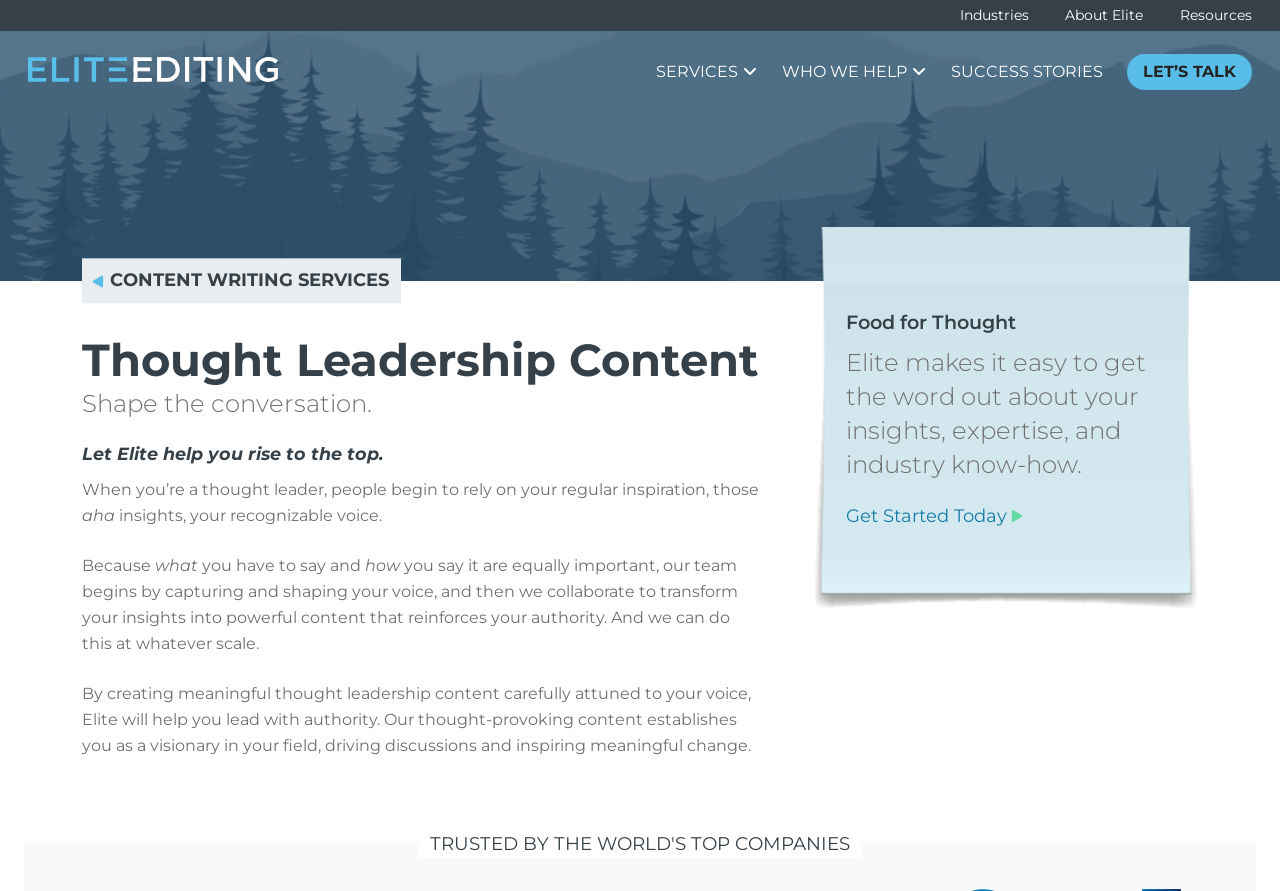Using a single word or phrase, answer the following question: 
How does Elite Editing help clients?

By creating meaningful content